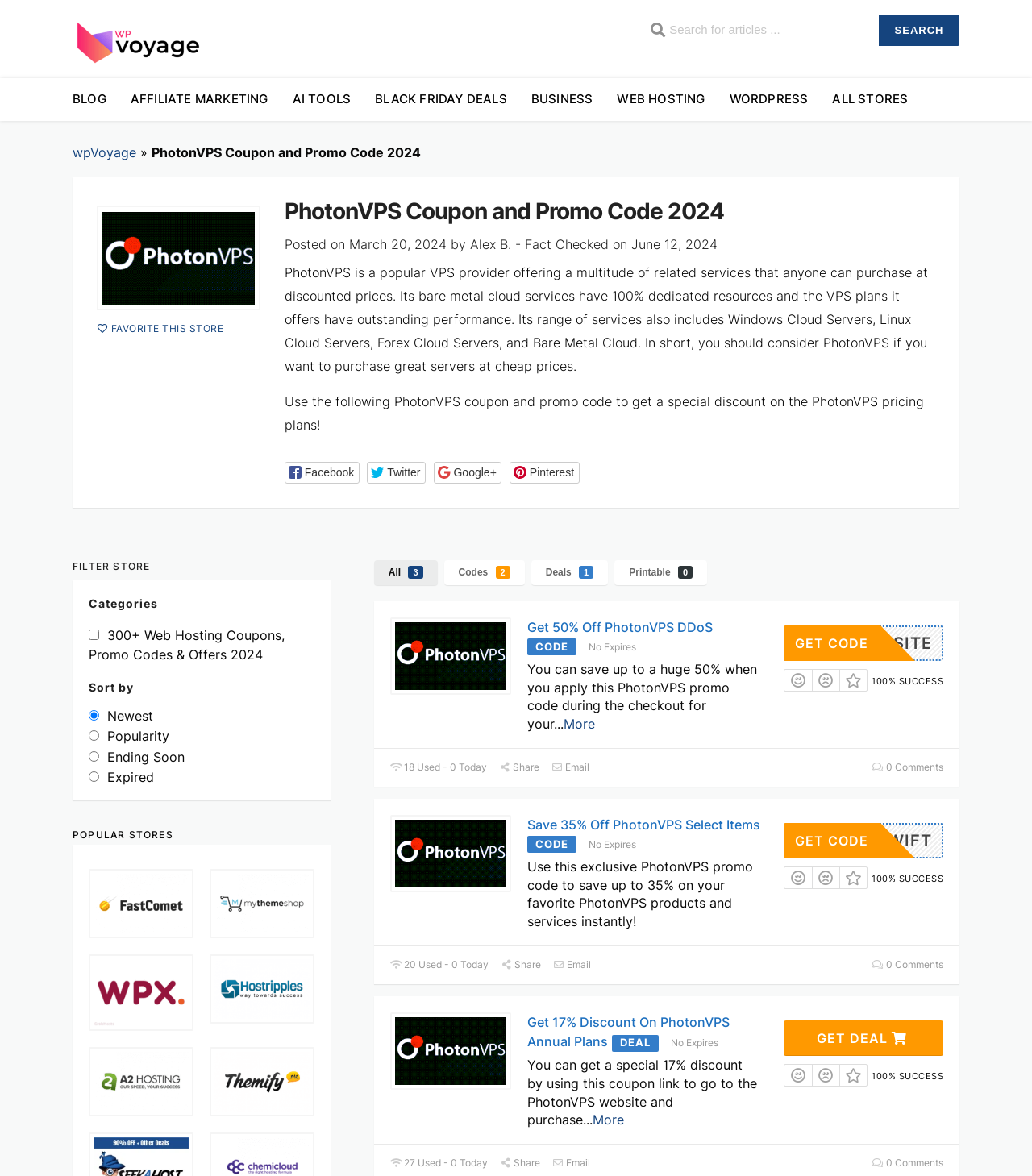How can users share the PhotonVPS coupons?
Carefully analyze the image and provide a thorough answer to the question.

I looked at the social media buttons and links below each coupon section and found that users can share the PhotonVPS coupons through social media platforms, email, and other options.